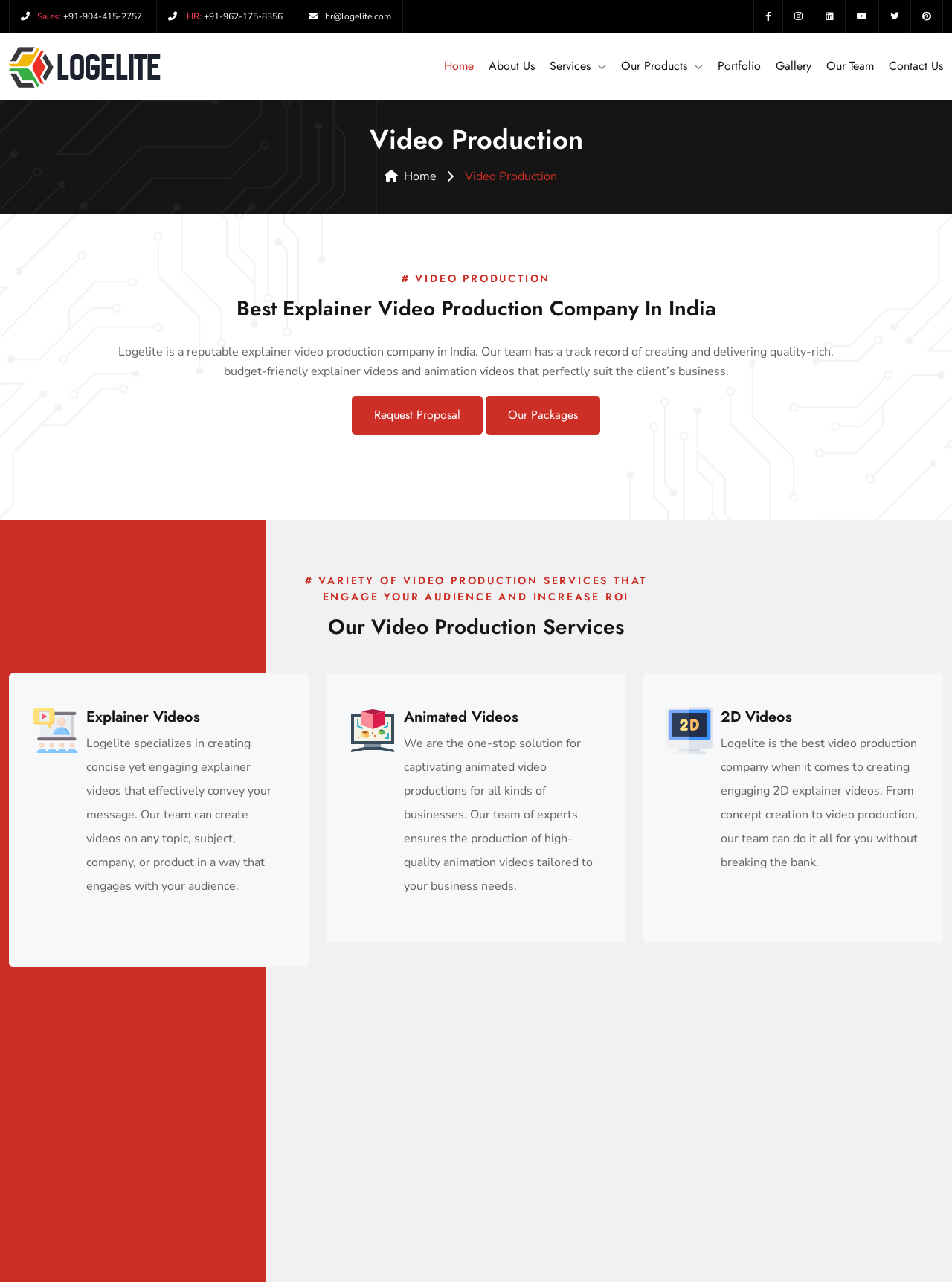Identify the bounding box coordinates of the part that should be clicked to carry out this instruction: "Click on the Home link".

[0.466, 0.045, 0.498, 0.058]